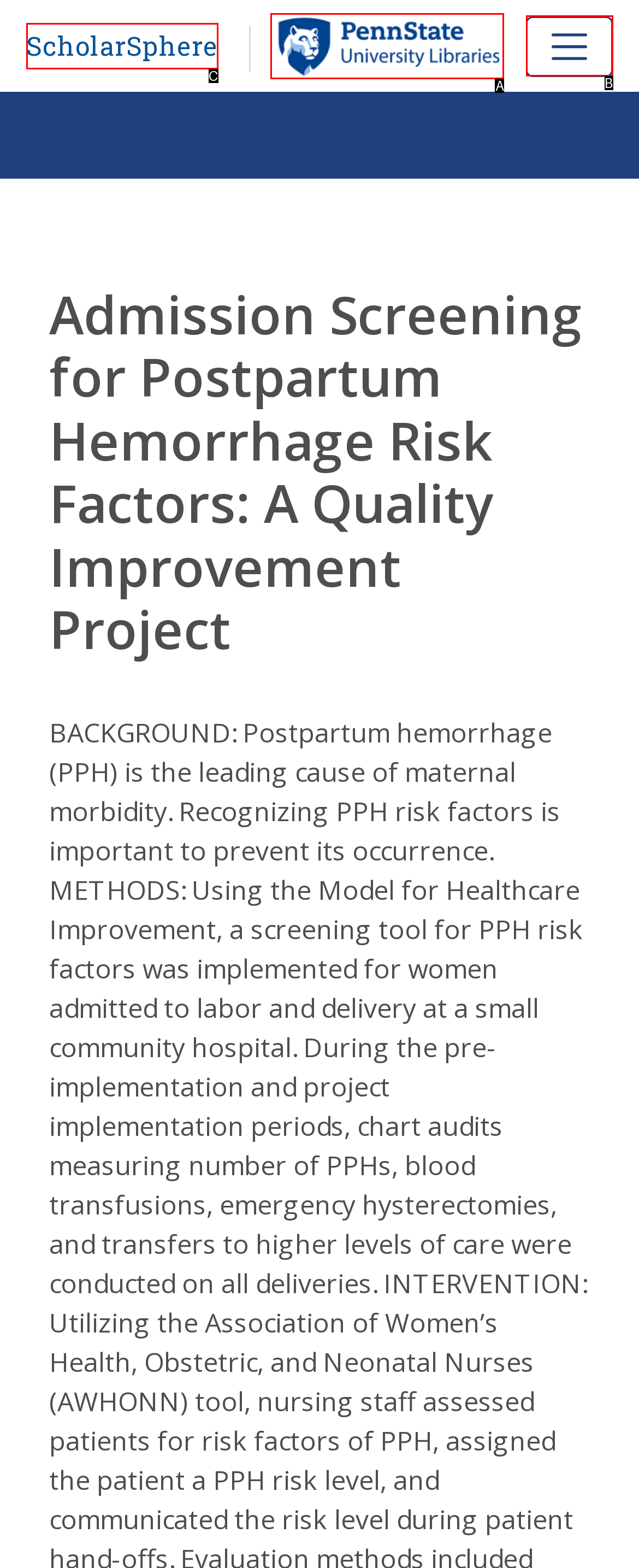Identify the letter of the UI element that corresponds to: Home
Respond with the letter of the option directly.

None